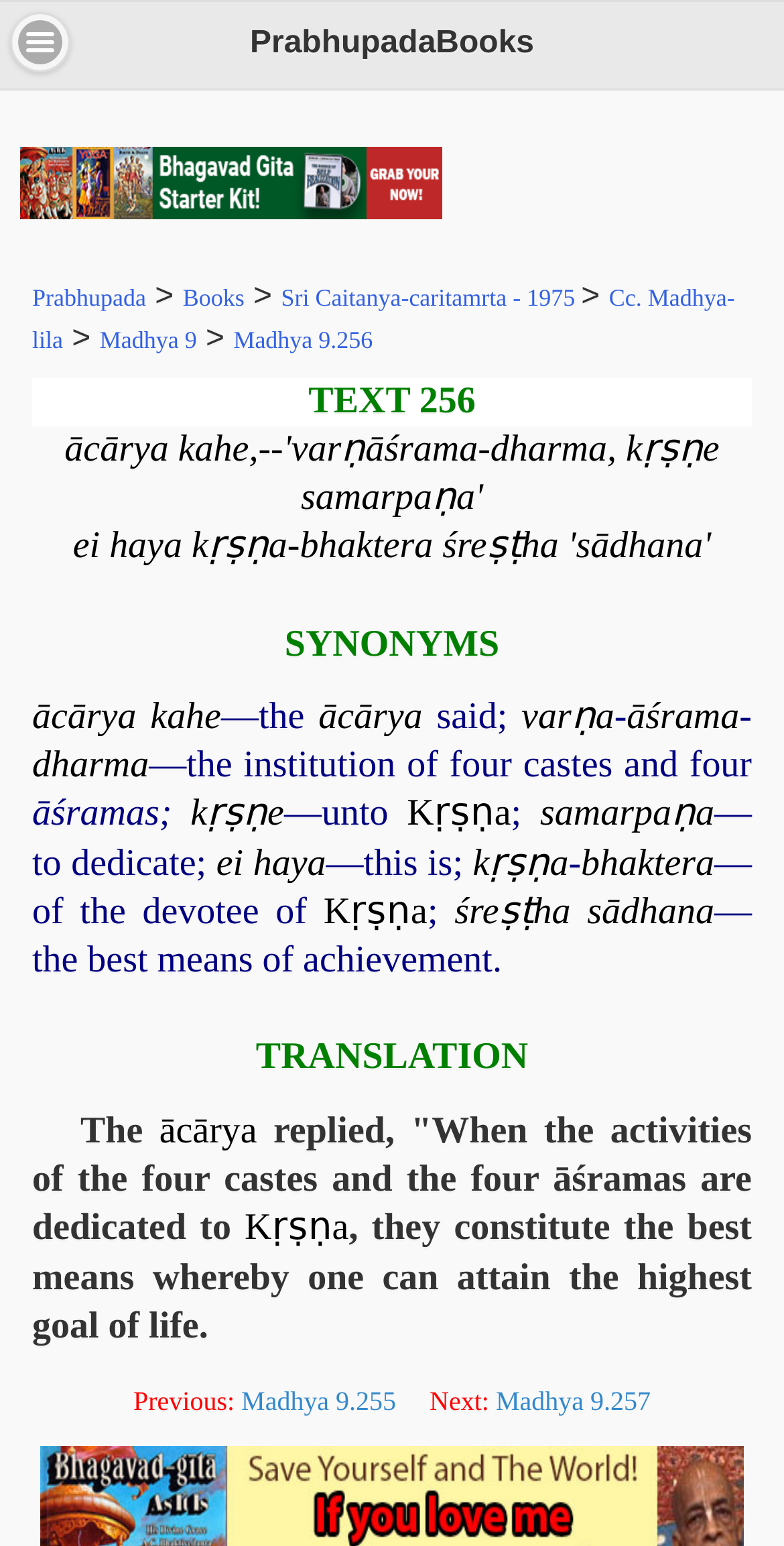Please specify the bounding box coordinates of the clickable region to carry out the following instruction: "Visit the office location". The coordinates should be four float numbers between 0 and 1, in the format [left, top, right, bottom].

None